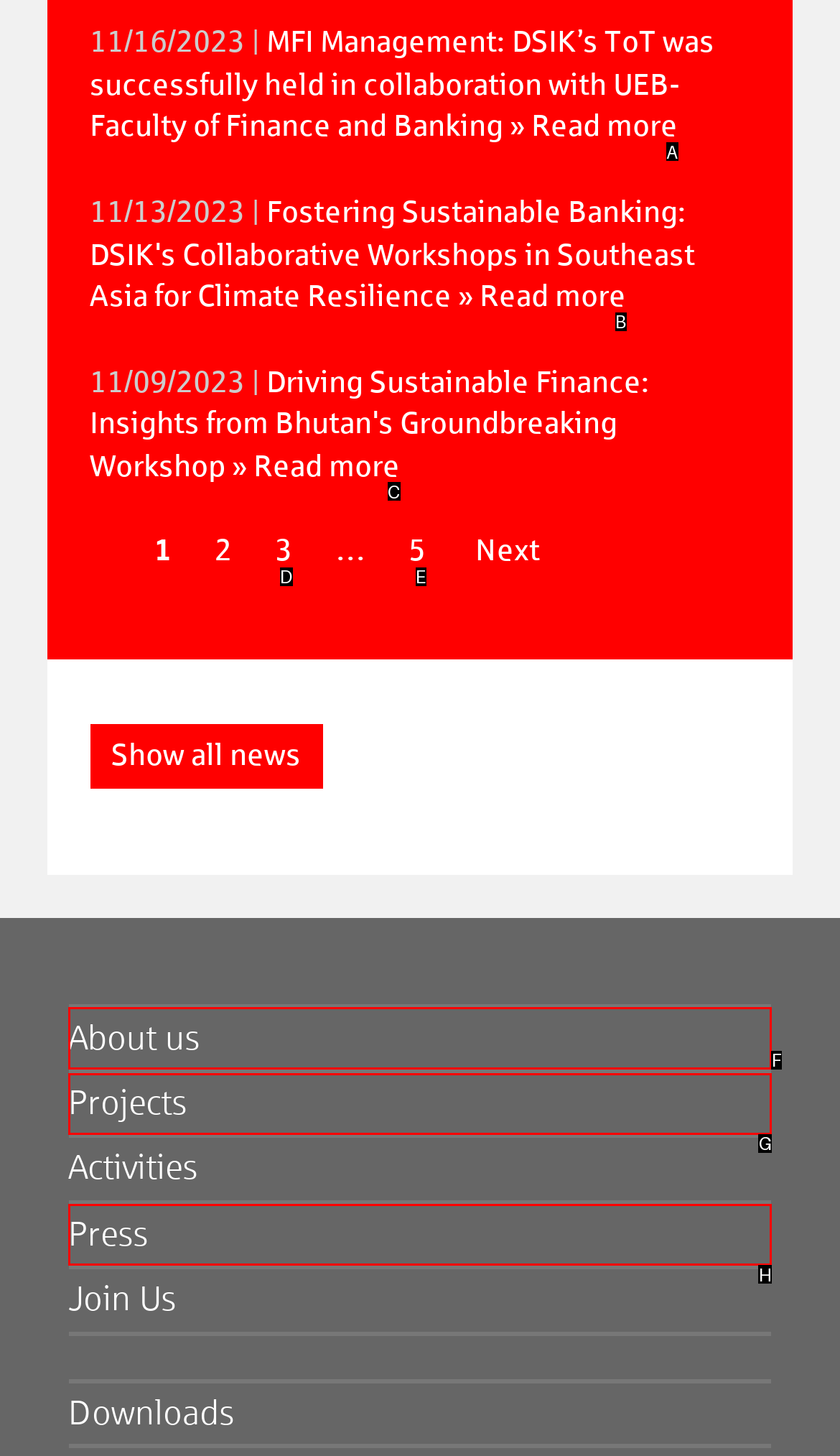Provide the letter of the HTML element that you need to click on to perform the task: Read more about MFI Management.
Answer with the letter corresponding to the correct option.

A